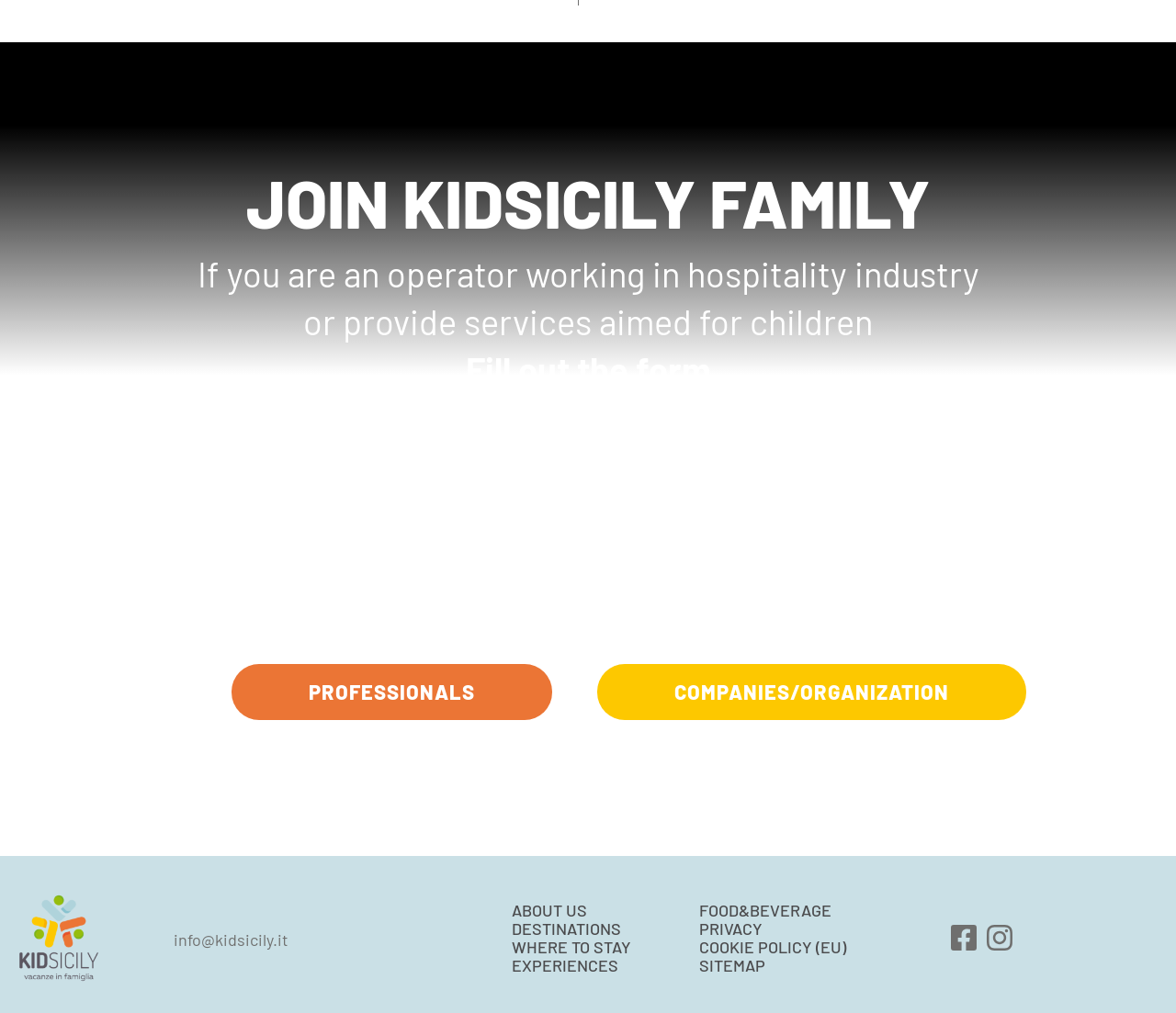Please determine the bounding box coordinates of the element to click in order to execute the following instruction: "Click on the 'PROFESSIONALS' link". The coordinates should be four float numbers between 0 and 1, specified as [left, top, right, bottom].

[0.197, 0.655, 0.469, 0.71]